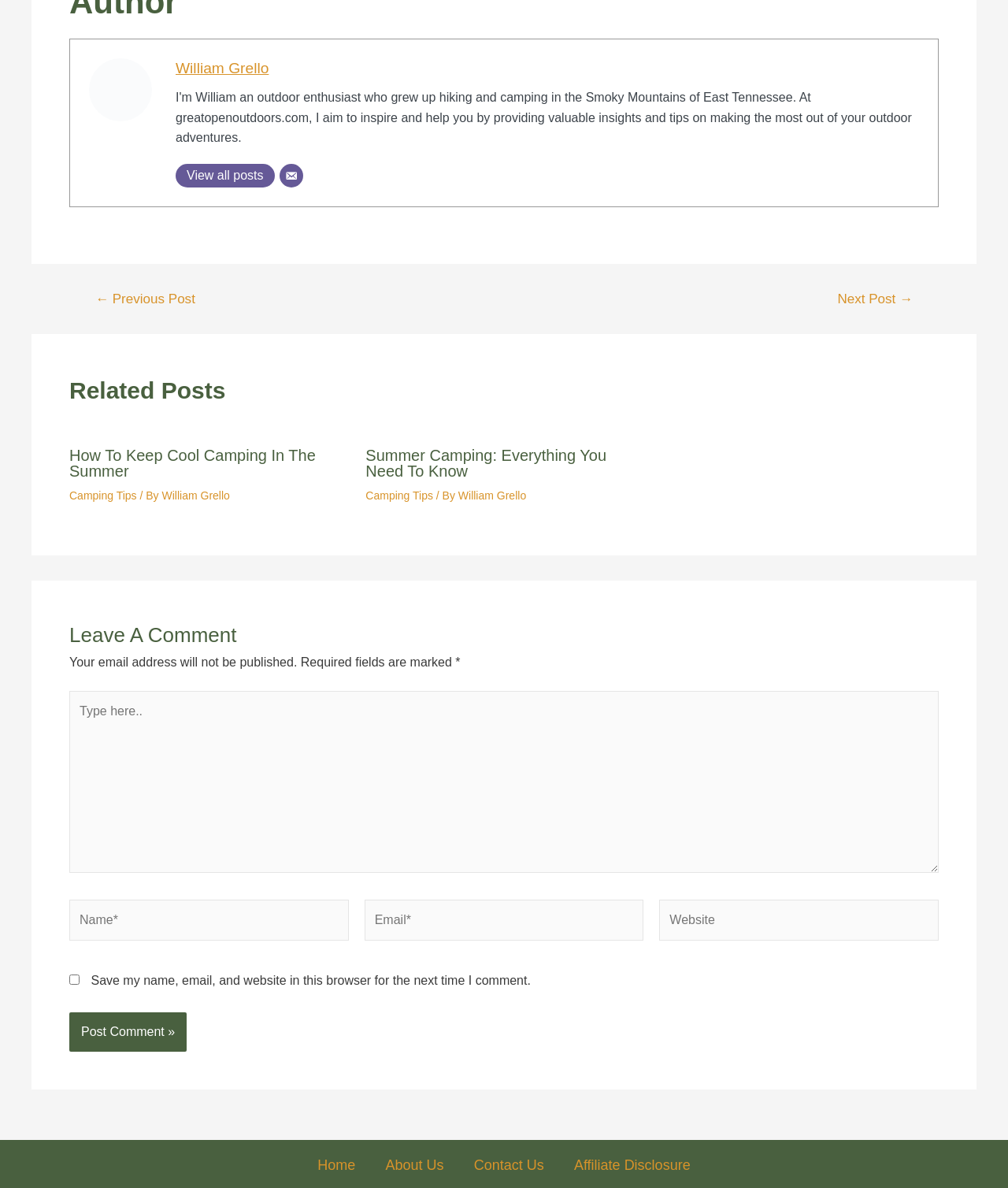Identify the bounding box coordinates of the area you need to click to perform the following instruction: "View William Grello's profile".

[0.174, 0.051, 0.267, 0.065]